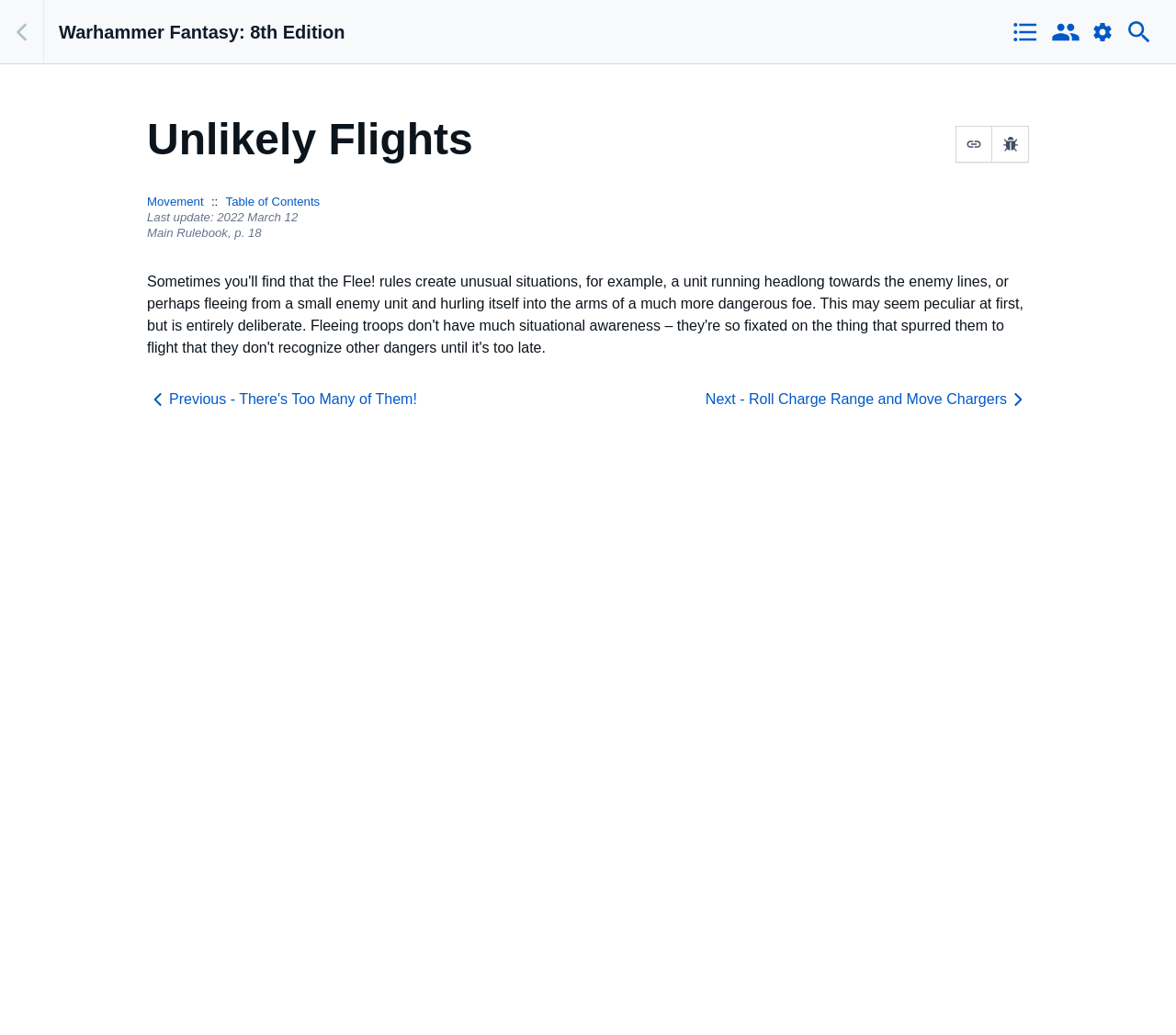Please answer the following question using a single word or phrase: 
What is the page number being referred to?

18